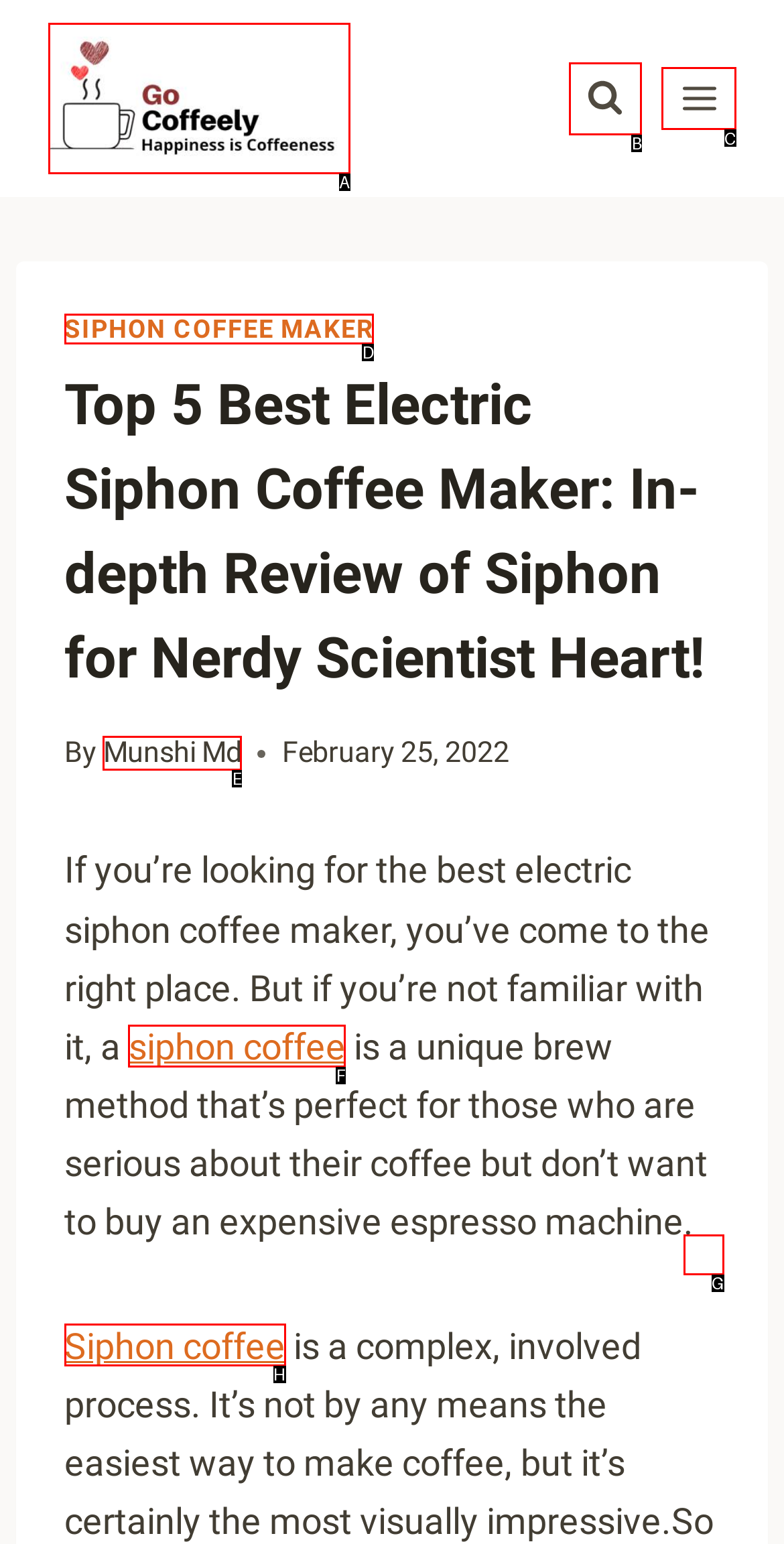Identify the letter of the UI element needed to carry out the task: Search for something
Reply with the letter of the chosen option.

None